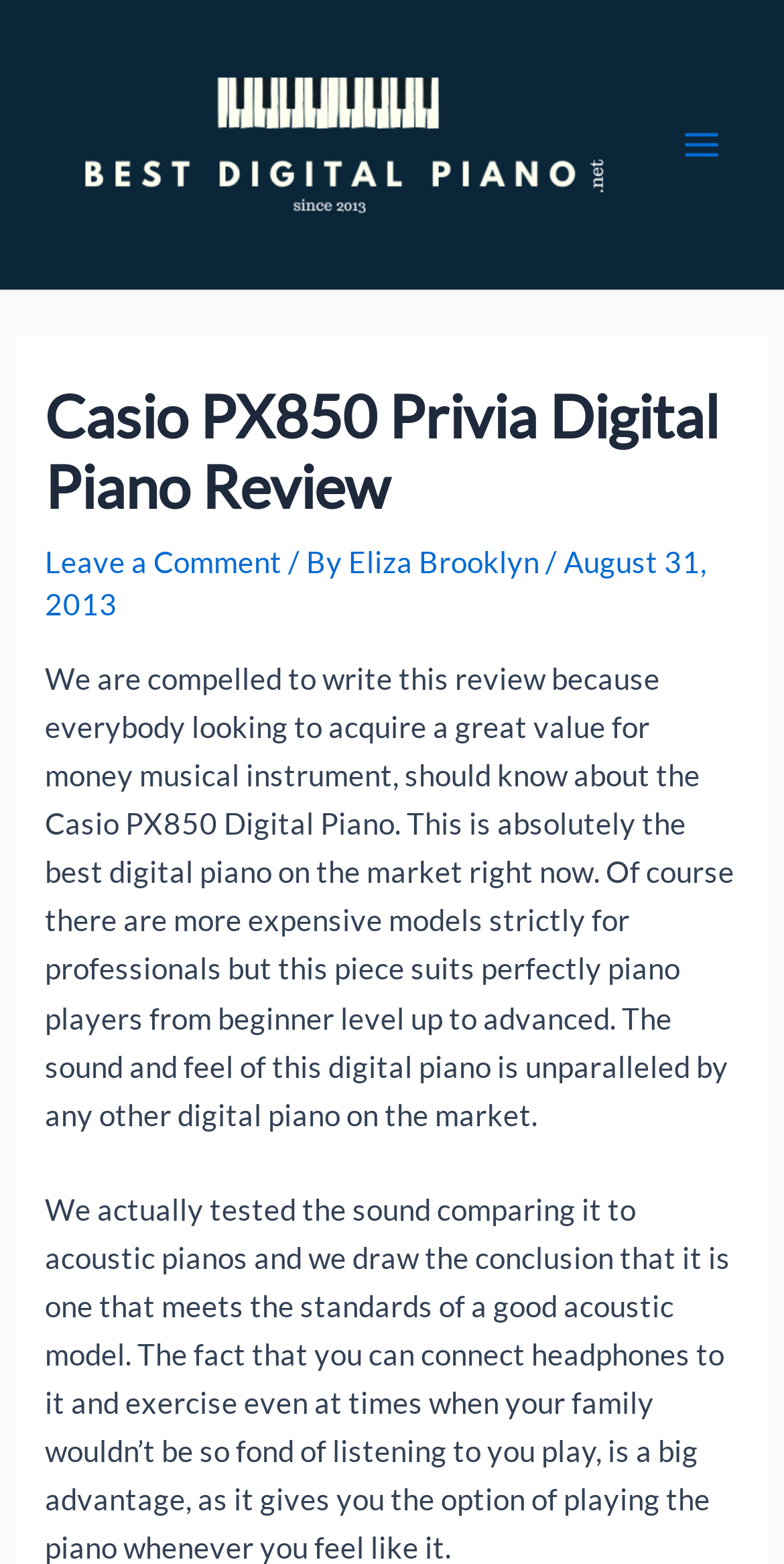Provide your answer to the question using just one word or phrase: When was this review written?

August 31, 2013